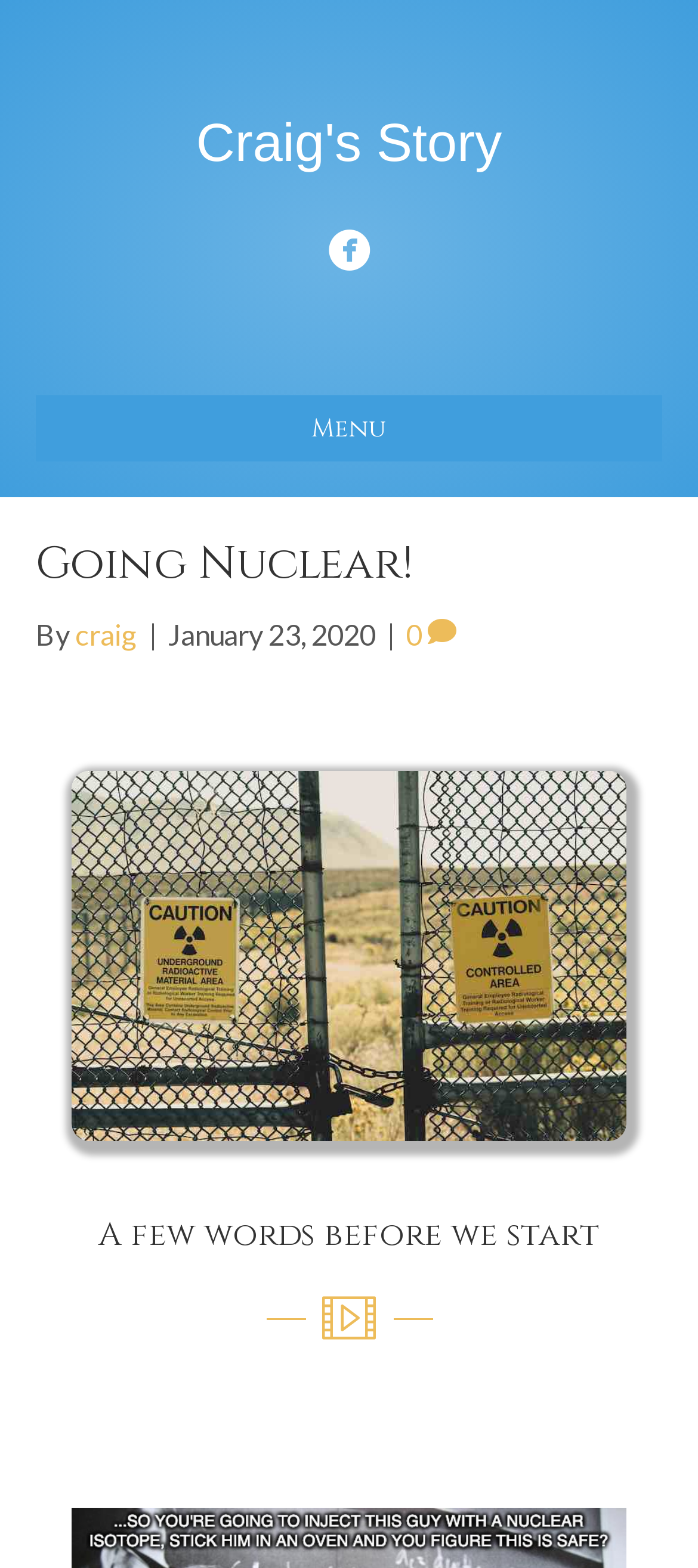What type of center is mentioned?
Using the image, give a concise answer in the form of a single word or short phrase.

Radiation Cancer Center